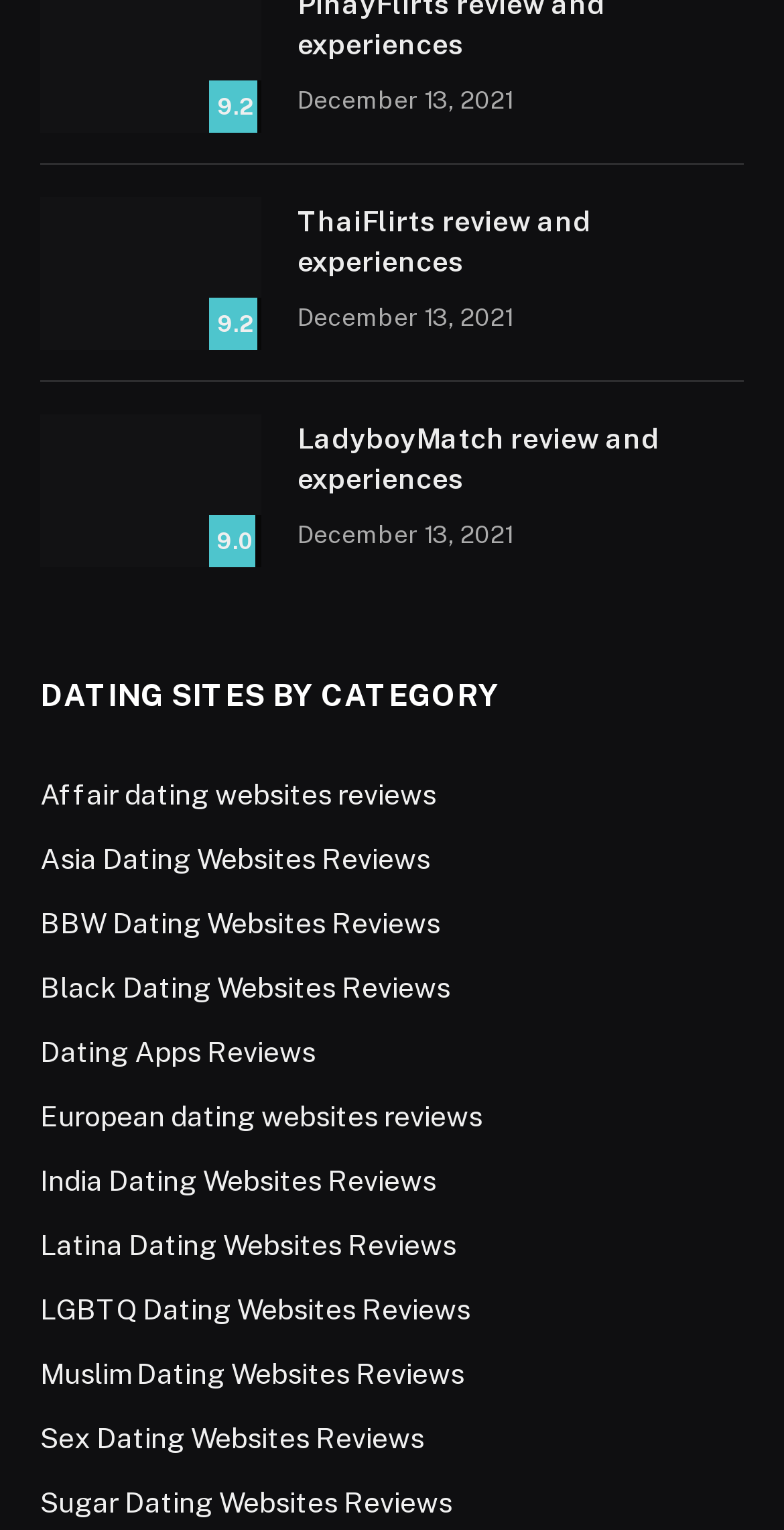Please respond to the question with a concise word or phrase:
What is the rating of ThaiFlirts review?

9.2